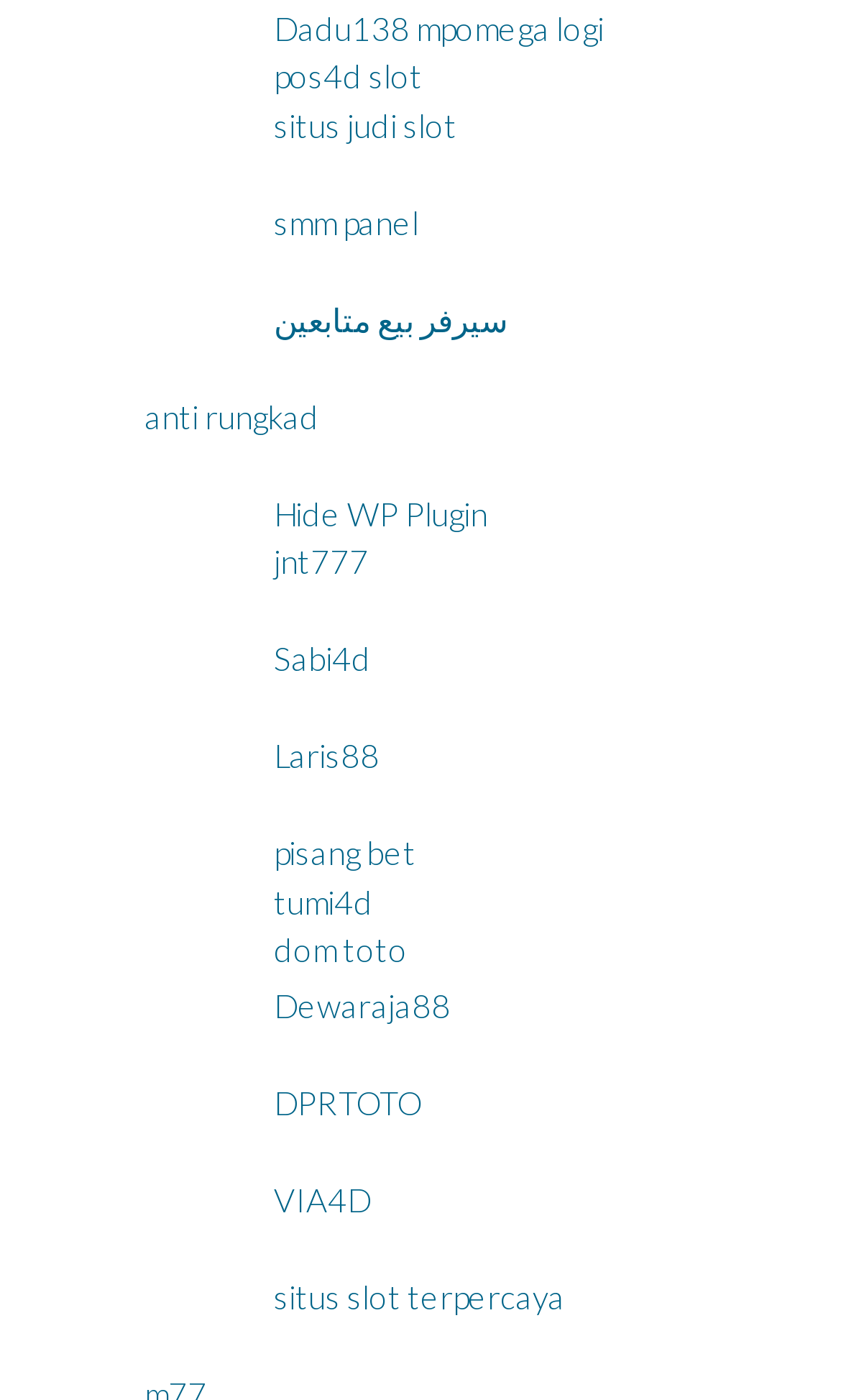Are all links located in the same vertical position?
Using the image, provide a concise answer in one word or a short phrase.

No